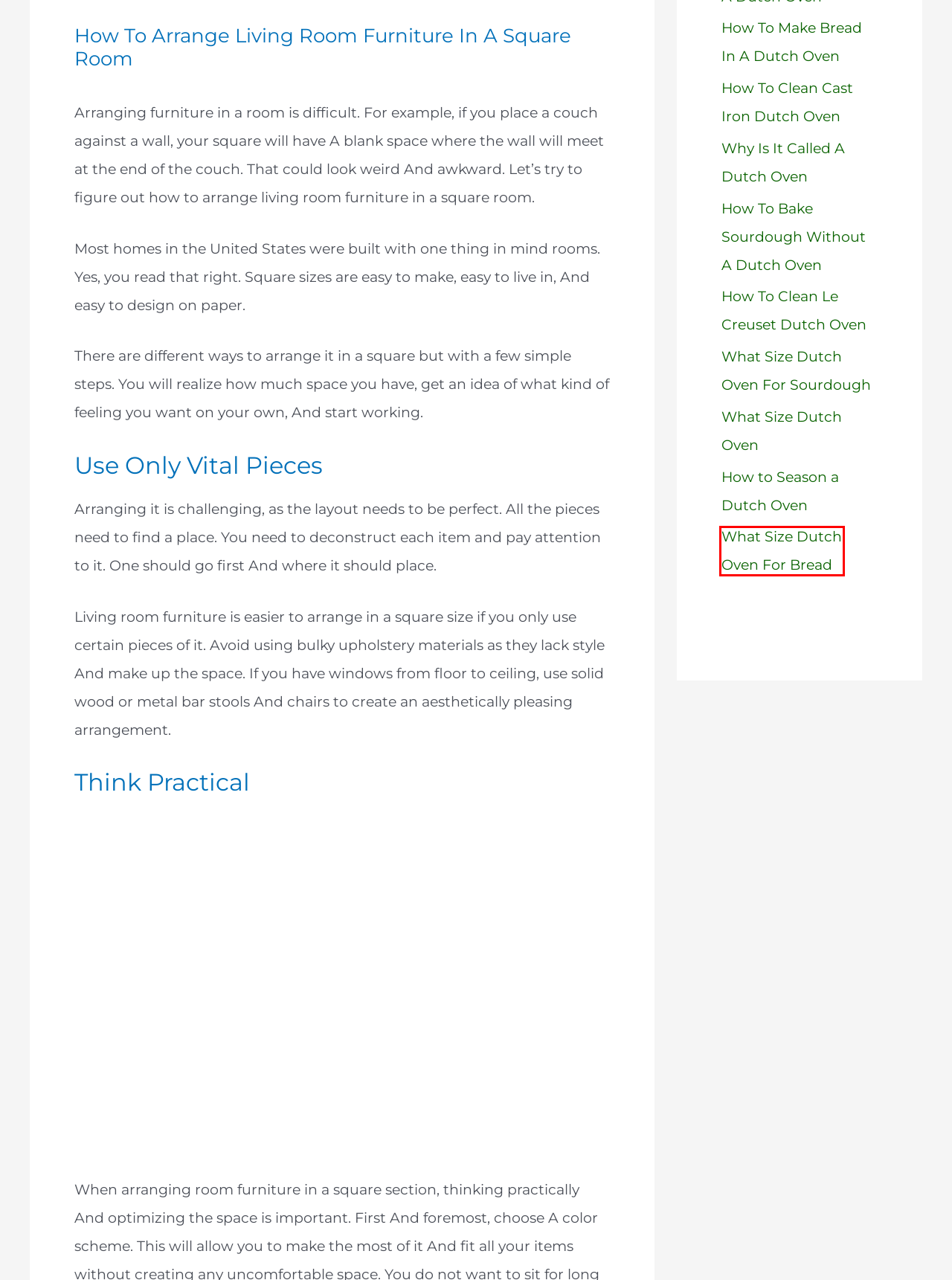You have a screenshot of a webpage with a red rectangle bounding box around a UI element. Choose the best description that matches the new page after clicking the element within the bounding box. The candidate descriptions are:
A. Why Is It Called A Dutch Oven | Home Artic
B. What Size Dutch Oven | Home Artic
C. How To Clean Cast Iron Dutch Oven | Home Artic
D. How to Season a Dutch Oven | Home Artic
E. How To Bake Sourdough Without A Dutch Oven | Home Artic
F. What Size Dutch Oven For Sourdough | Home Artic
G. How To Make Bread In A Dutch Oven | Home Artic
H. What Size Dutch Oven For Bread | Home Artic

H